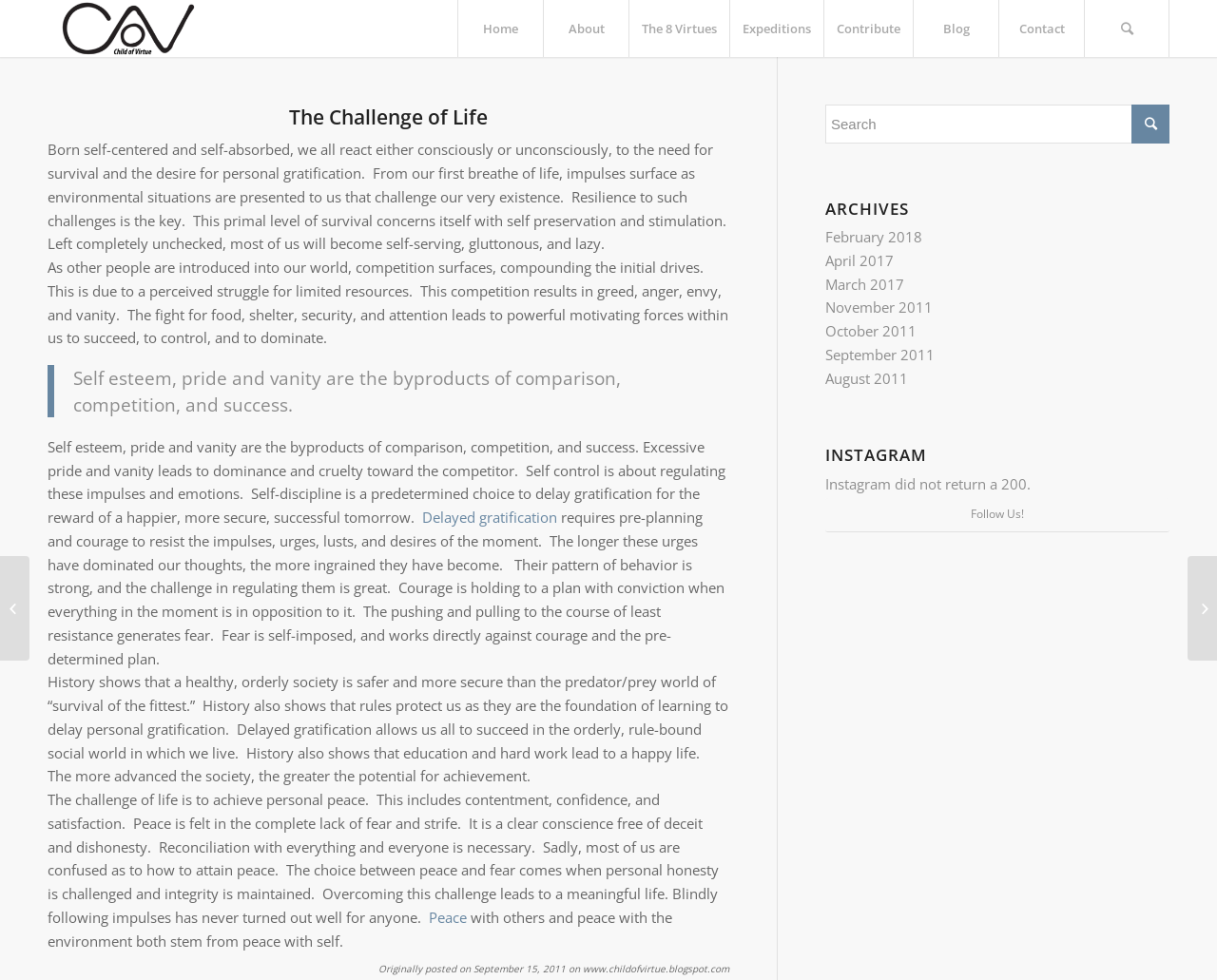What is the purpose of delayed gratification?
Please provide a comprehensive answer to the question based on the webpage screenshot.

I found a link element with the text 'Delayed gratification' at coordinates [0.347, 0.518, 0.458, 0.537] and nearby, there is a StaticText element with the text 'Self-discipline is a predetermined choice to delay gratification for the reward of a happier, more secure, successful tomorrow.' at coordinates [0.039, 0.446, 0.596, 0.537].